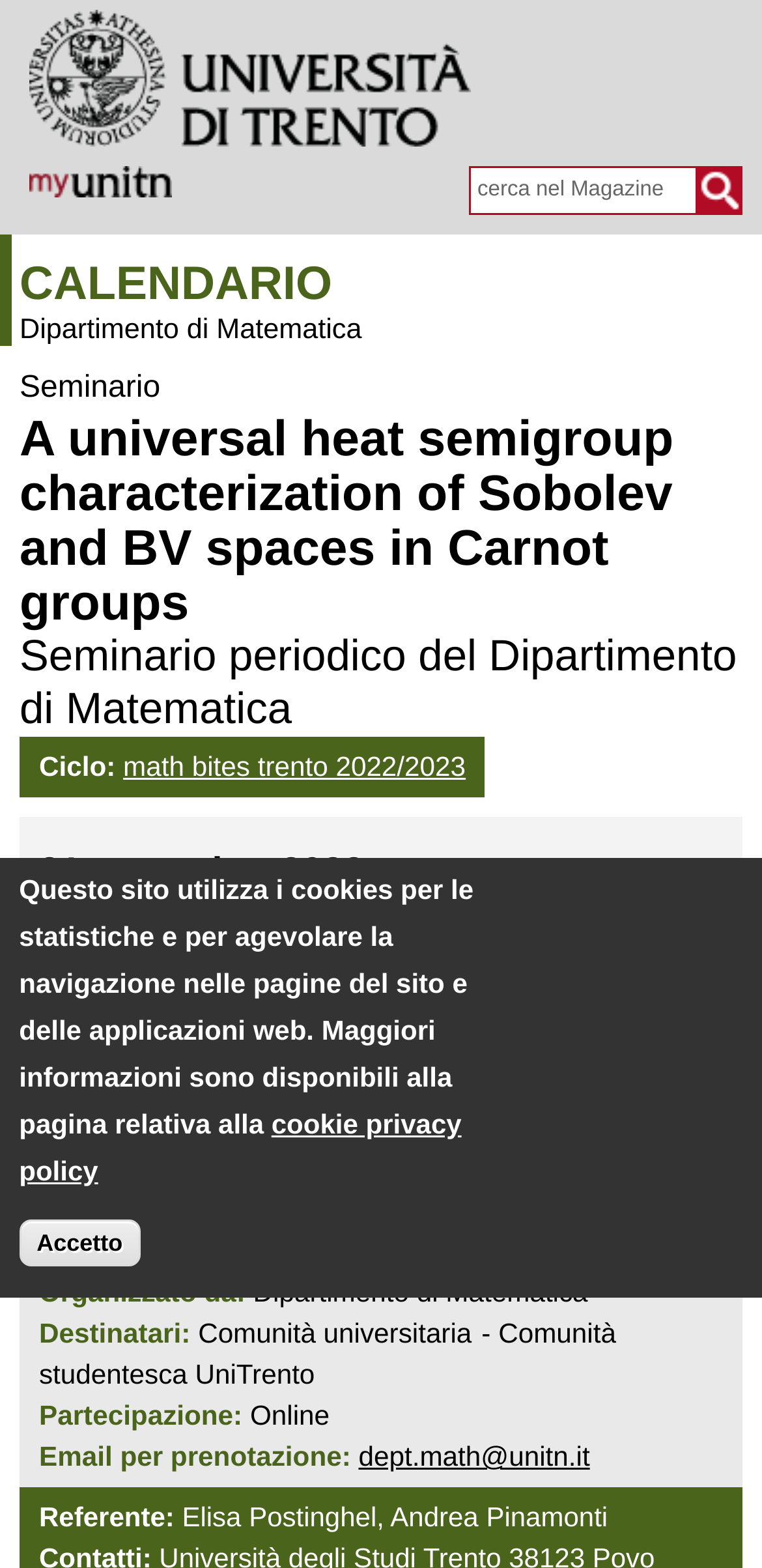Please identify the bounding box coordinates of the area that needs to be clicked to fulfill the following instruction: "Read more about the seminar."

[0.026, 0.263, 0.974, 0.403]